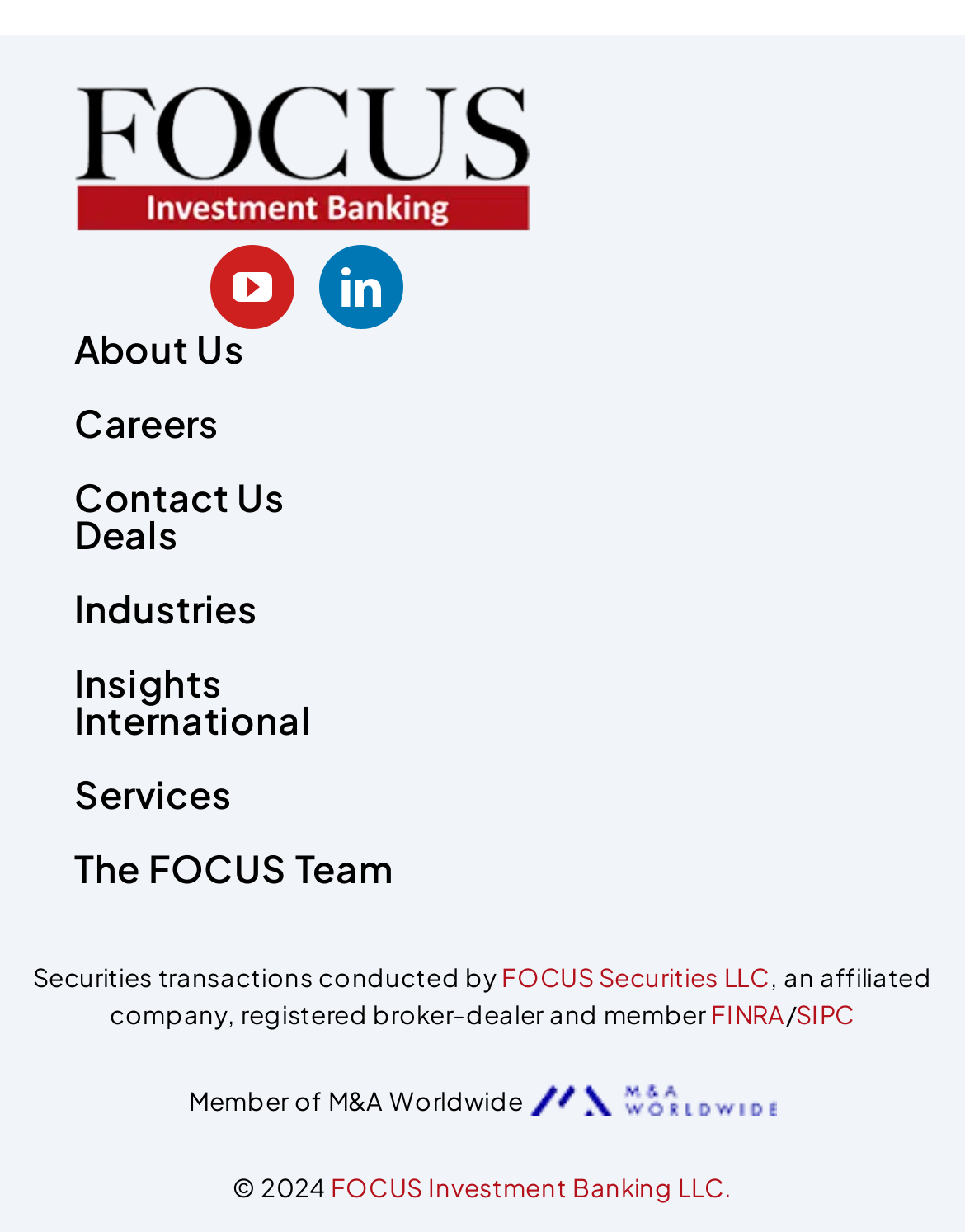Find the bounding box coordinates for the HTML element described in this sentence: "SIPC". Provide the coordinates as four float numbers between 0 and 1, in the format [left, top, right, bottom].

[0.825, 0.81, 0.886, 0.834]